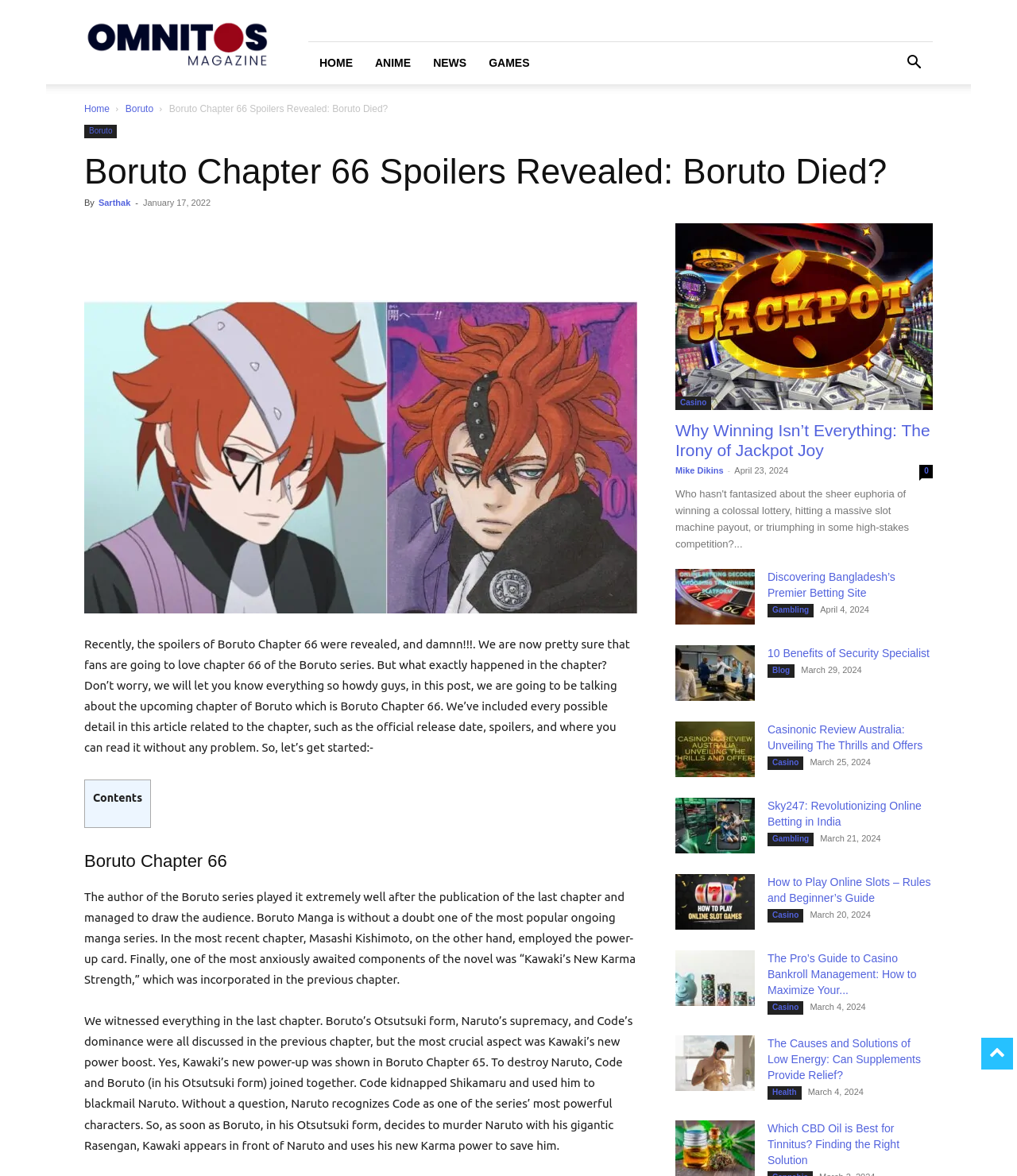Given the description of a UI element: "input value="1" aria-label="Quantity" value="1"", identify the bounding box coordinates of the matching element in the webpage screenshot.

None